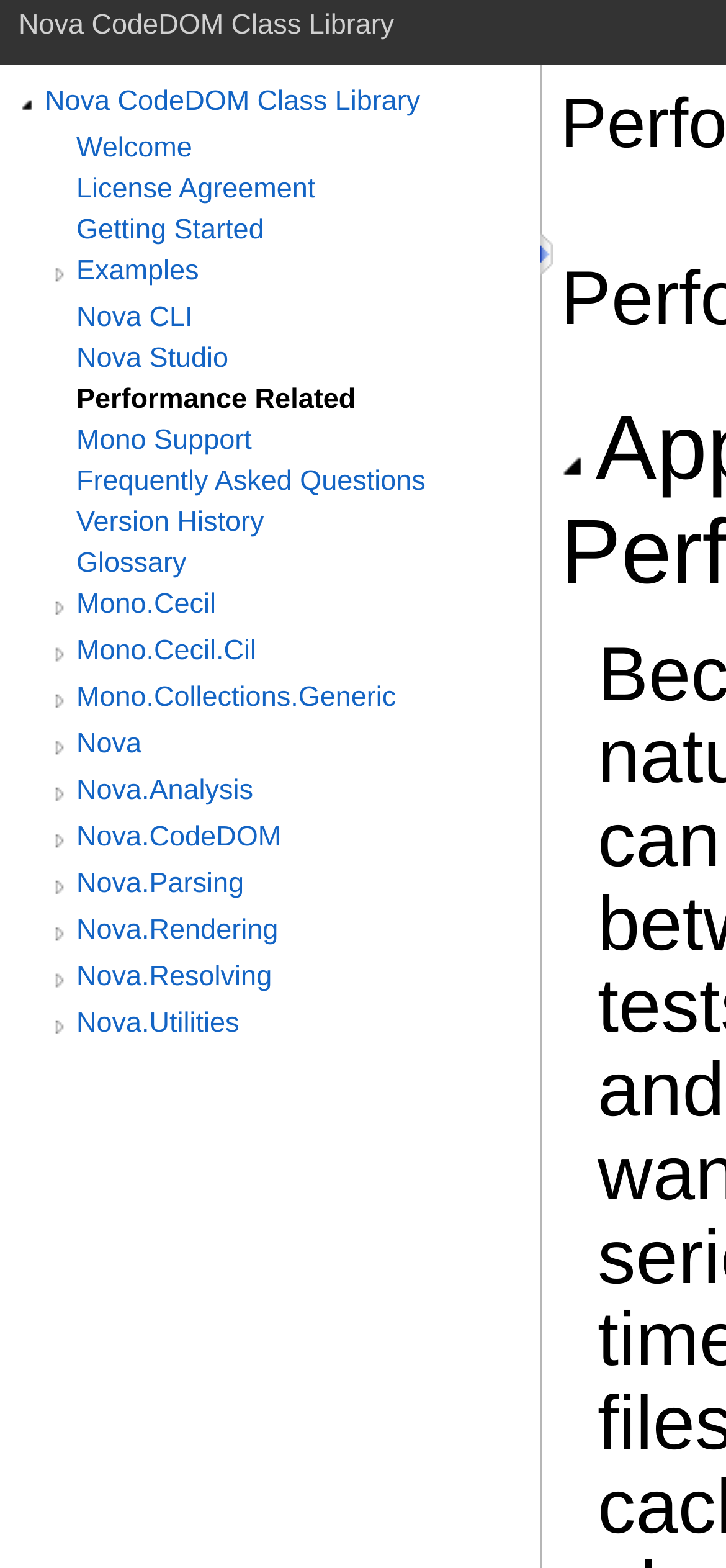Predict the bounding box coordinates of the area that should be clicked to accomplish the following instruction: "View Nova CLI". The bounding box coordinates should consist of four float numbers between 0 and 1, i.e., [left, top, right, bottom].

[0.105, 0.192, 0.744, 0.213]